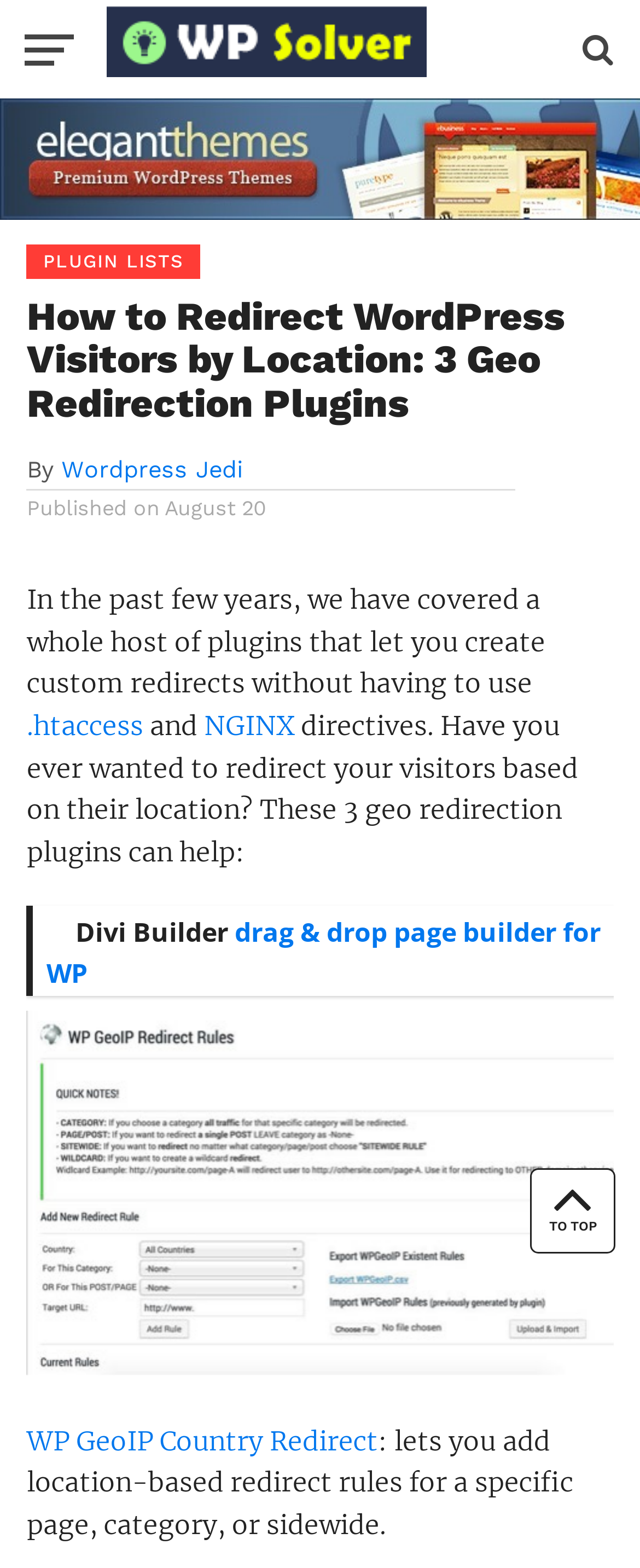Show me the bounding box coordinates of the clickable region to achieve the task as per the instruction: "Read the PLUGIN LISTS header".

[0.042, 0.156, 0.958, 0.178]